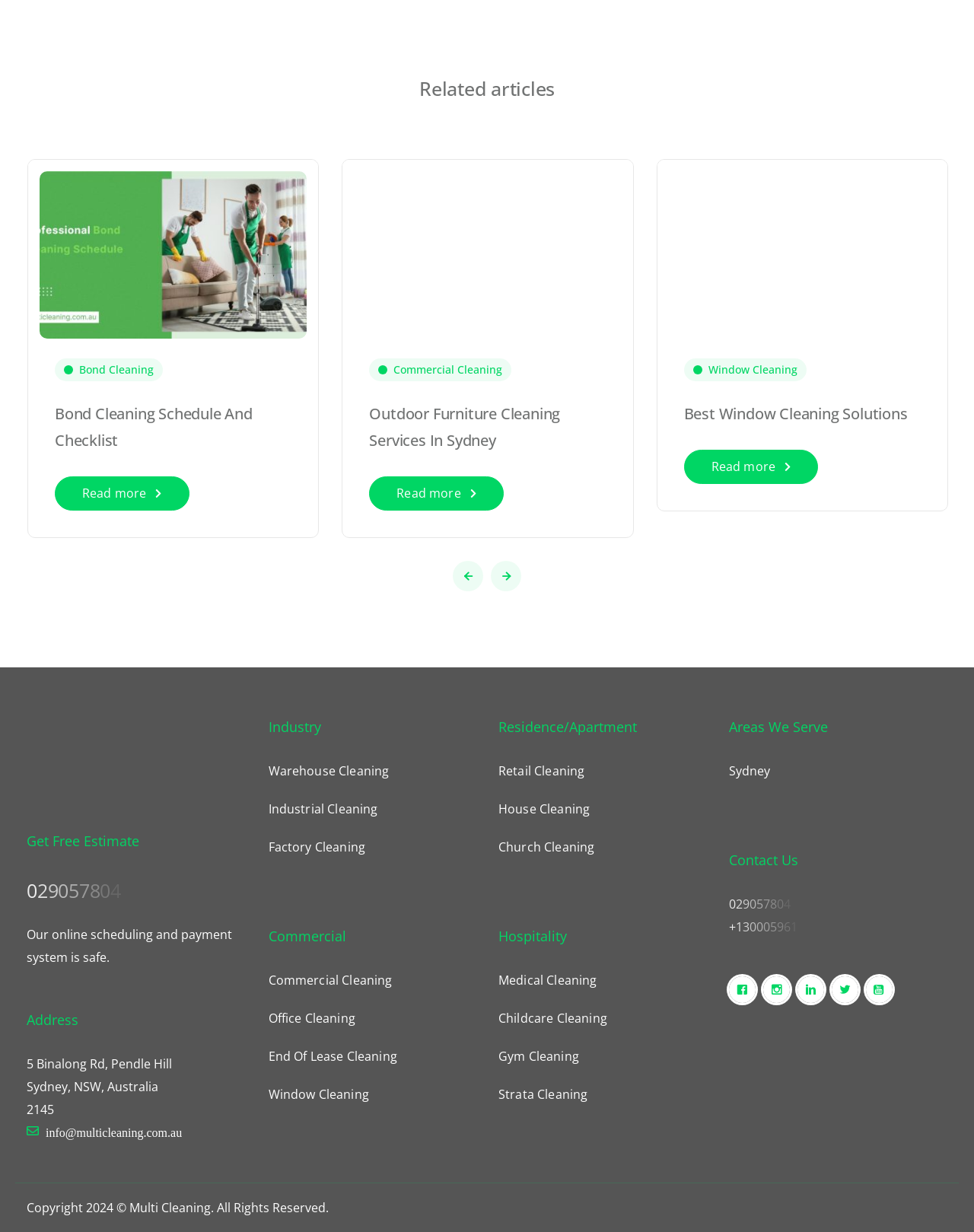Using a single word or phrase, answer the following question: 
What social media platforms does the company have?

Facebook, Instagram, Linkedin, Twitter, Youtube